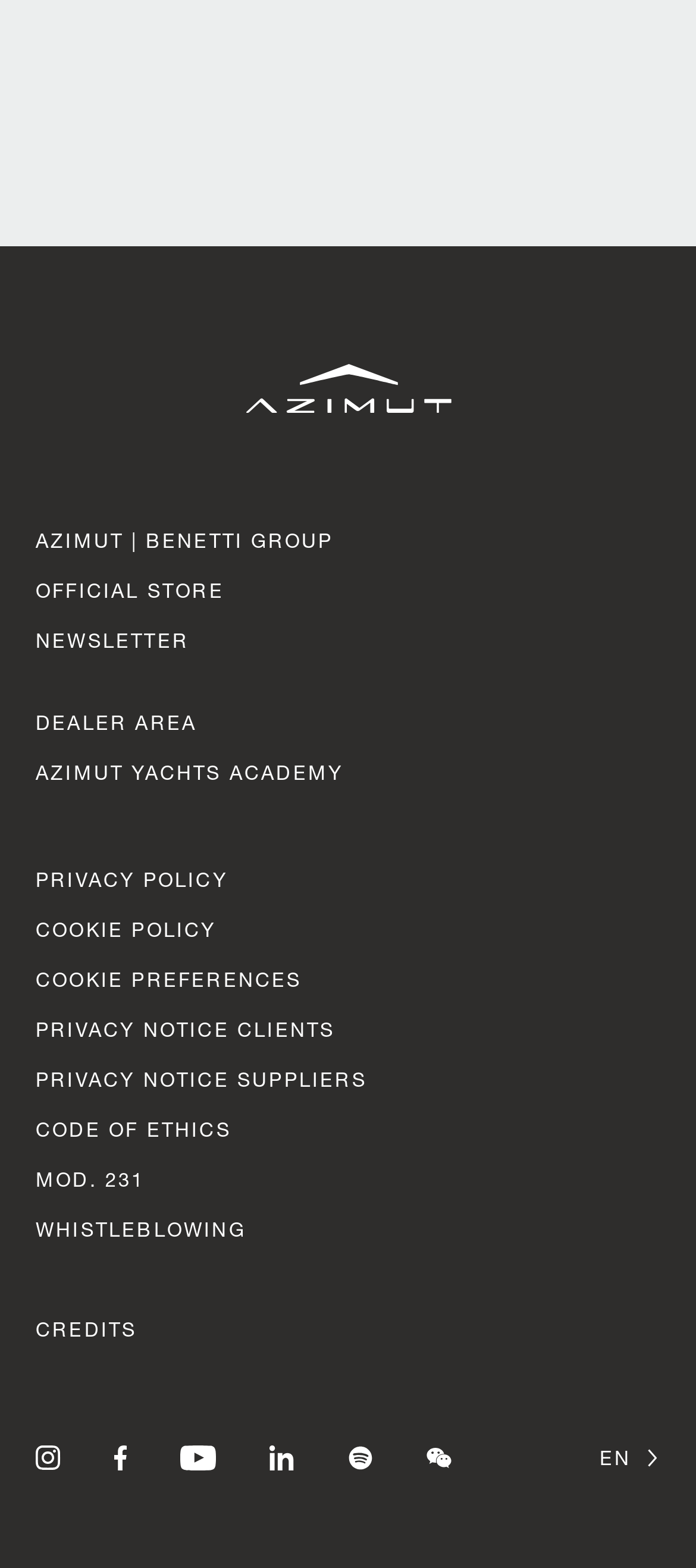What is the company name?
Please answer the question with a detailed and comprehensive explanation.

The company name can be found in the link 'AZIMUT | BENETTI GROUP' which is located at the top of the webpage, indicating that the website is related to Azimut.